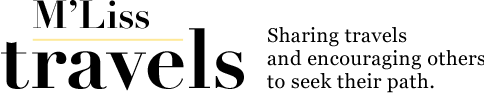What is the tone conveyed by the overall aesthetic of the logo?
Examine the image closely and answer the question with as much detail as possible.

The caption describes the overall aesthetic as conveying a sense of wanderlust, which suggests a feeling of excitement and longing for travel and exploration.